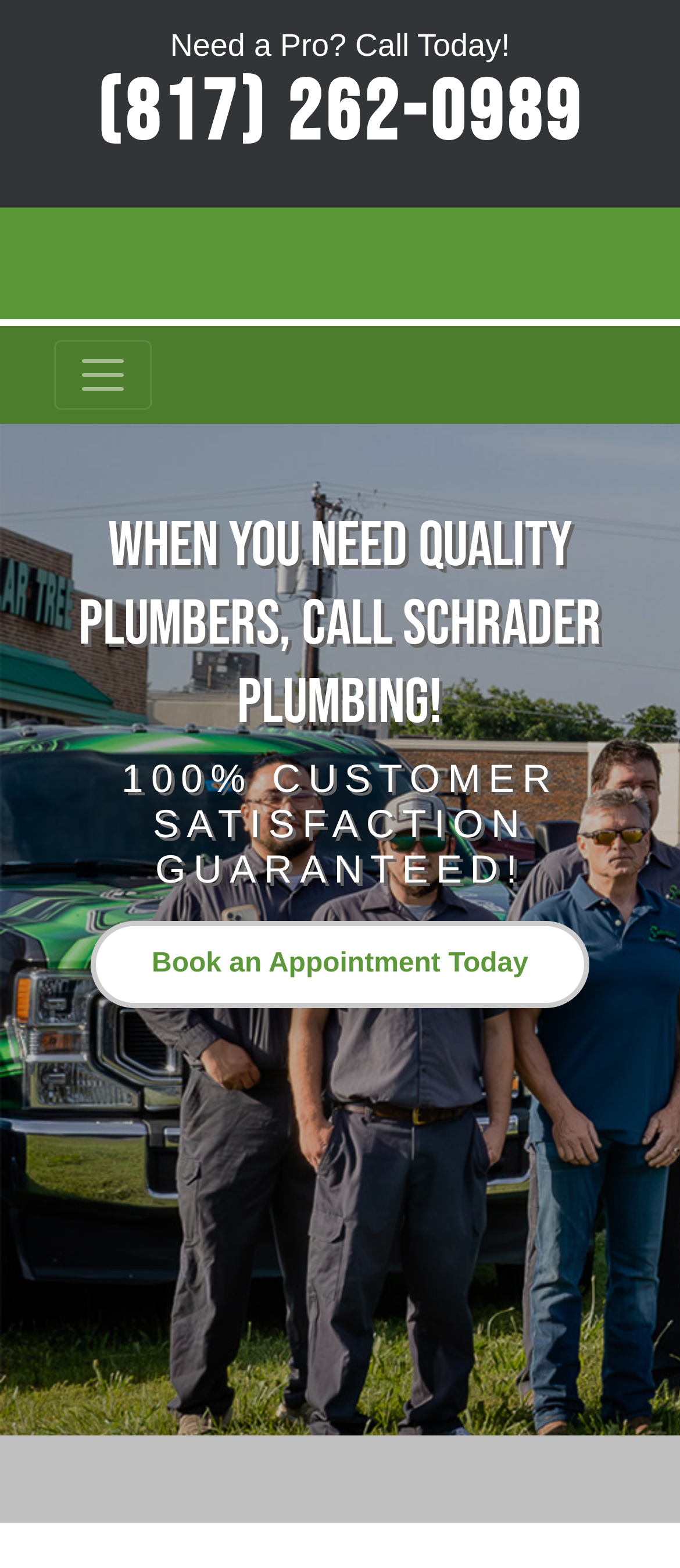What is the call to action on the top of the page? Refer to the image and provide a one-word or short phrase answer.

Need a Pro? Call Today!